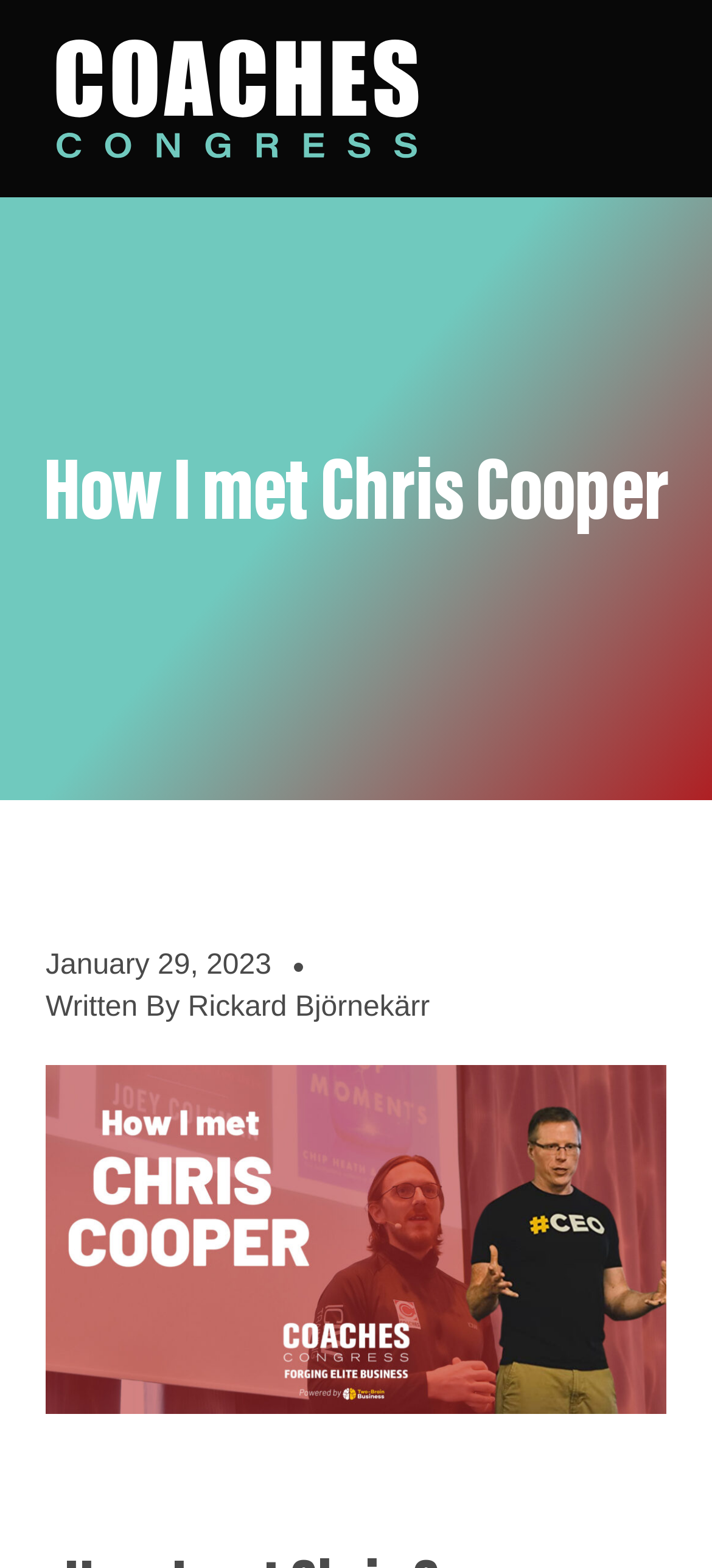What is the main heading displayed on the webpage? Please provide the text.

How I met Chris Cooper